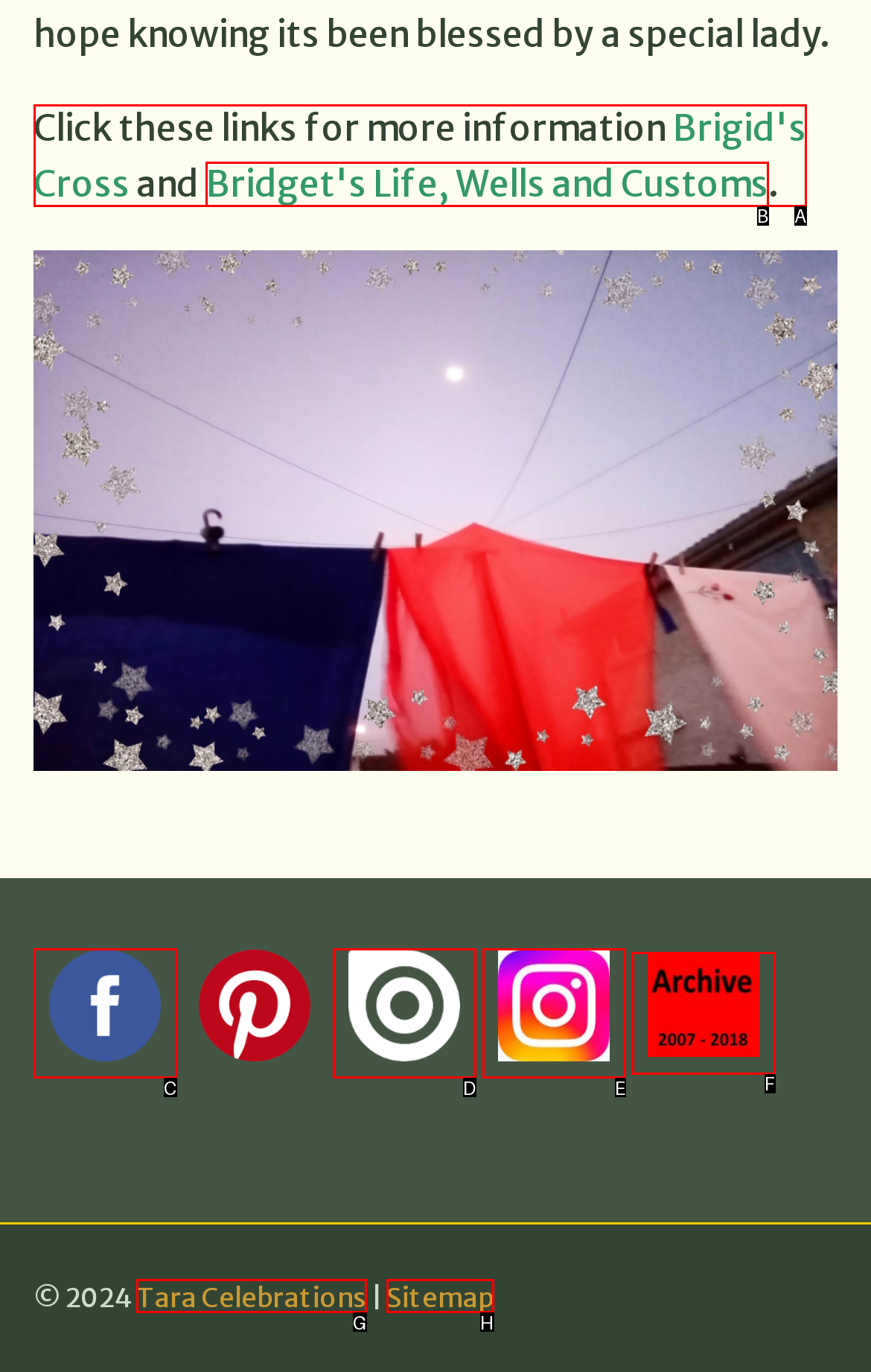Determine which UI element I need to click to achieve the following task: Go to Tara Celebrations Archive Provide your answer as the letter of the selected option.

F